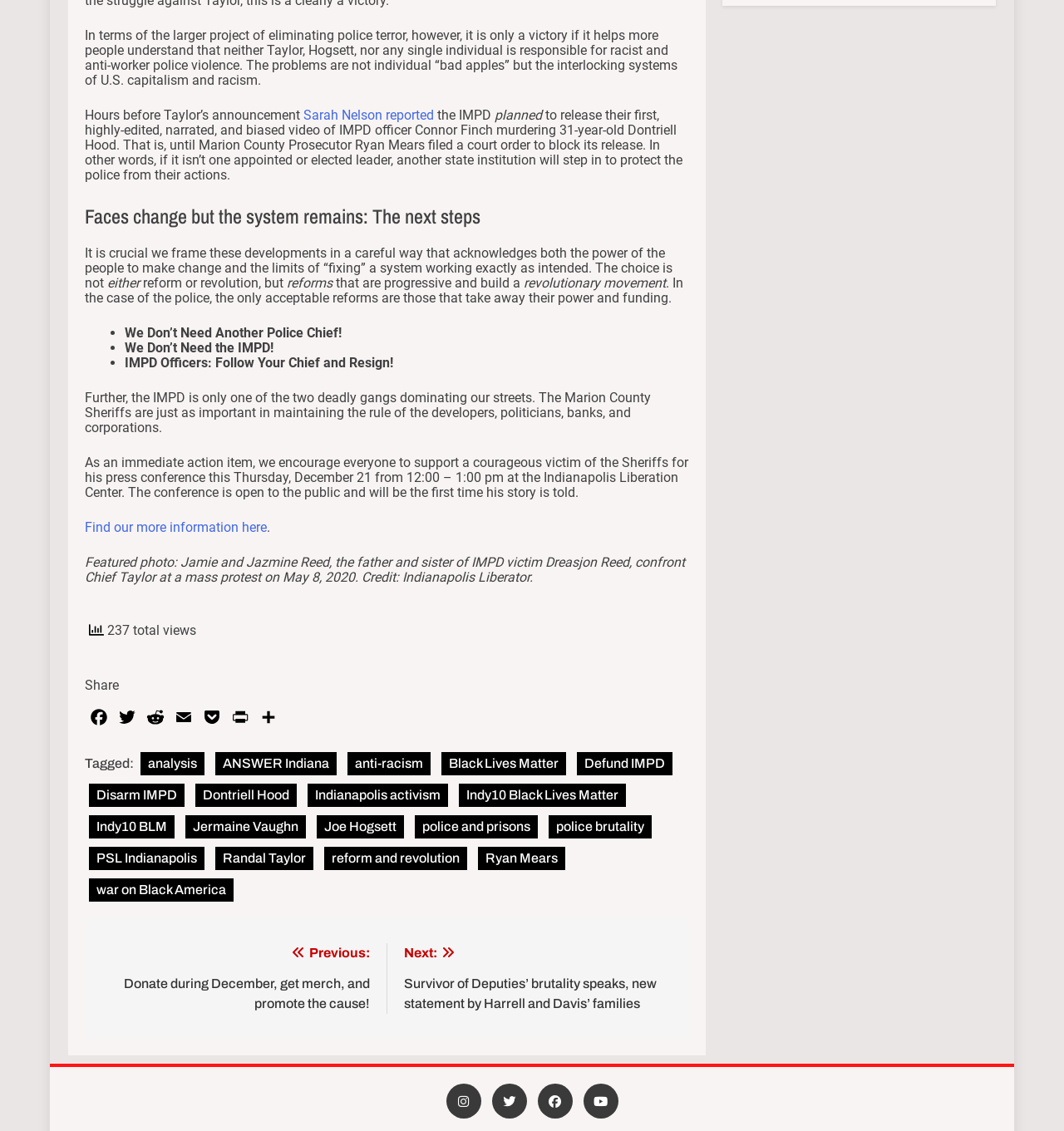Specify the bounding box coordinates of the area to click in order to execute this command: 'Share the article on Facebook'. The coordinates should consist of four float numbers ranging from 0 to 1, and should be formatted as [left, top, right, bottom].

[0.08, 0.624, 0.106, 0.649]